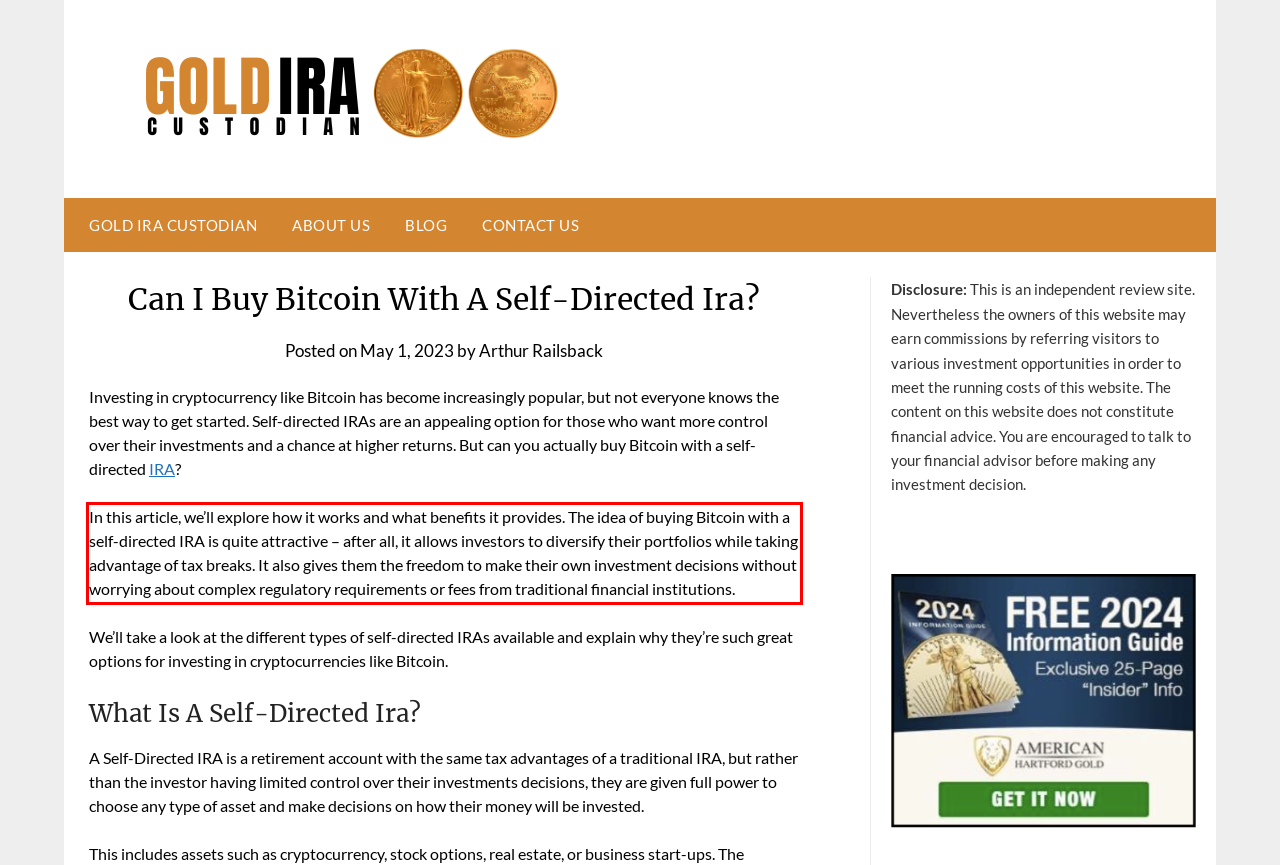Examine the webpage screenshot, find the red bounding box, and extract the text content within this marked area.

In this article, we’ll explore how it works and what benefits it provides. The idea of buying Bitcoin with a self-directed IRA is quite attractive – after all, it allows investors to diversify their portfolios while taking advantage of tax breaks. It also gives them the freedom to make their own investment decisions without worrying about complex regulatory requirements or fees from traditional financial institutions.